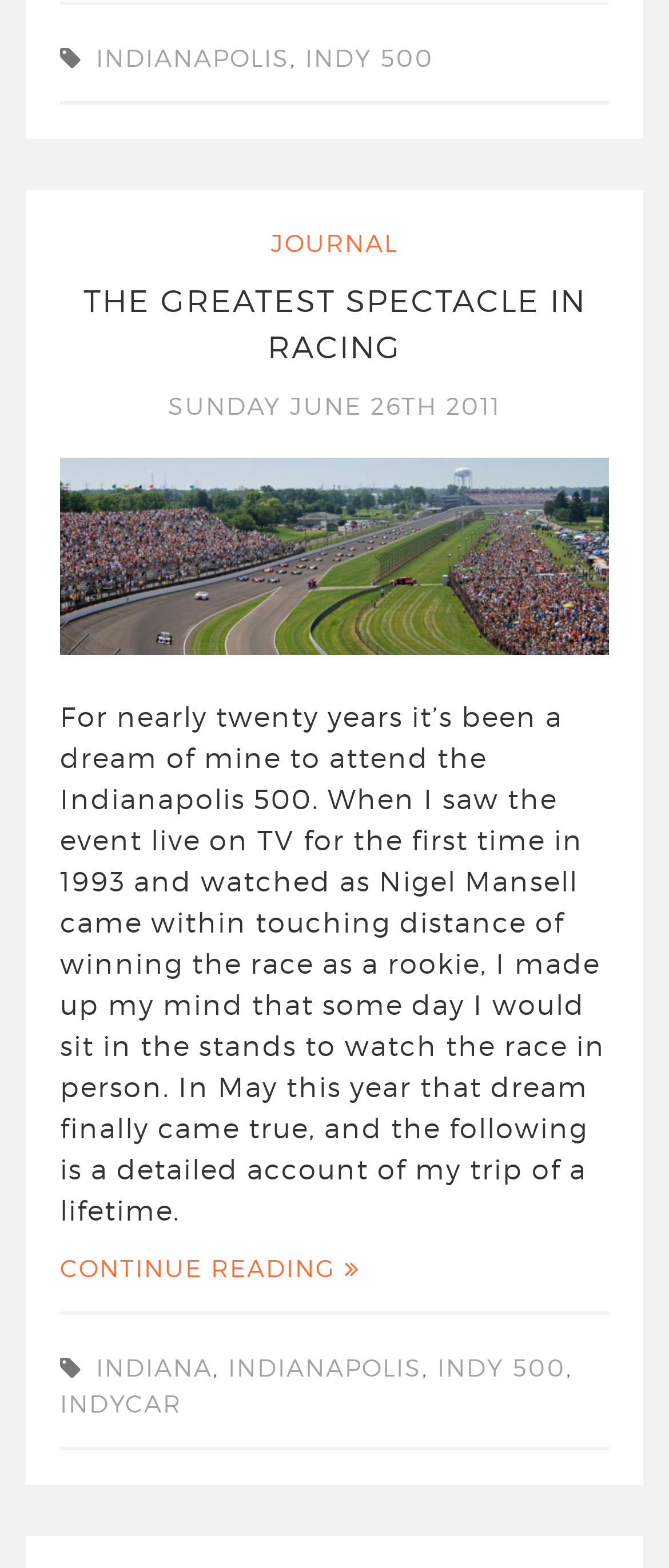Could you provide the bounding box coordinates for the portion of the screen to click to complete this instruction: "Explore the IndyCar website"?

[0.09, 0.885, 0.272, 0.904]